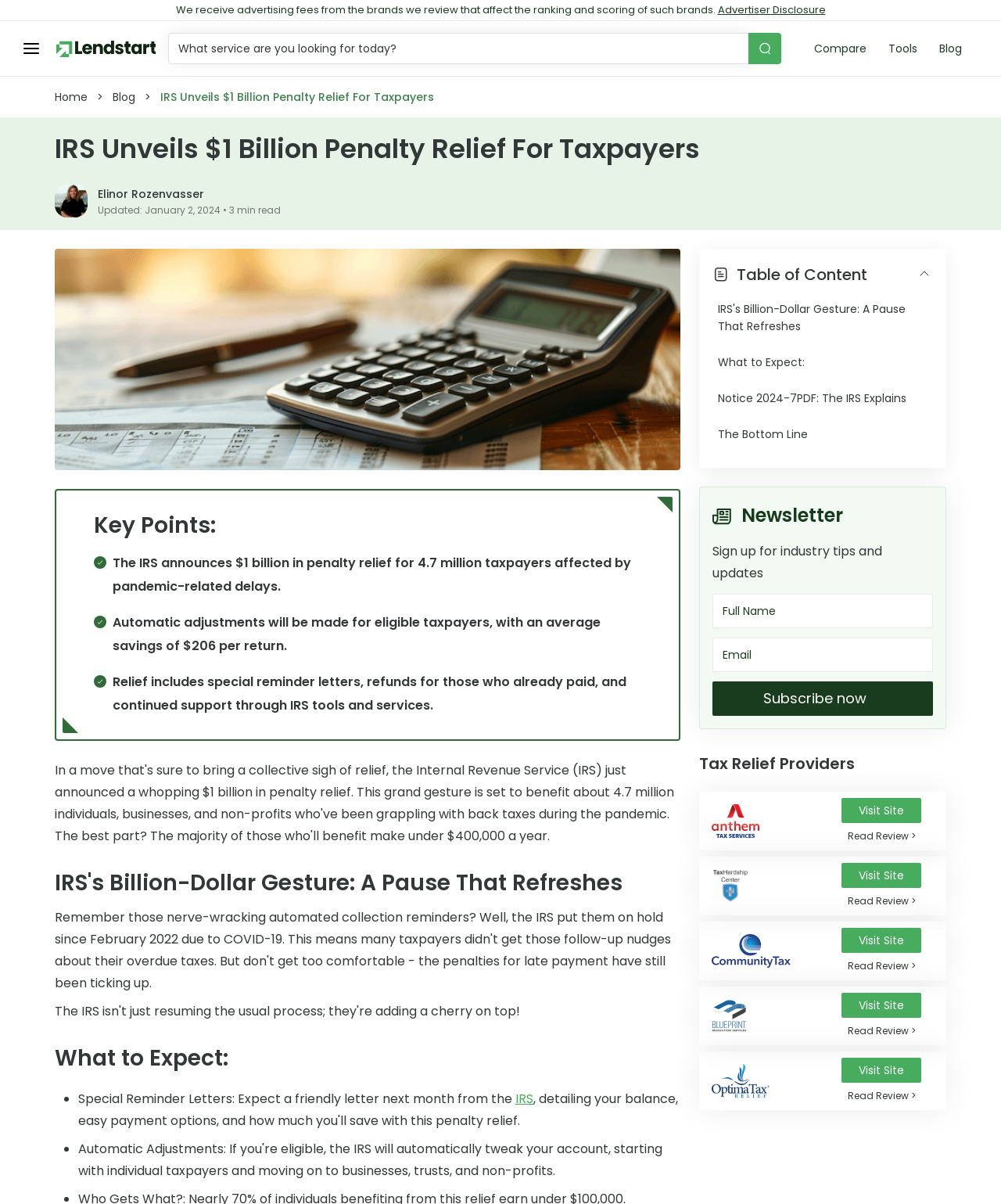Provide a short answer to the following question with just one word or phrase: What is the average savings per return for eligible taxpayers?

$206